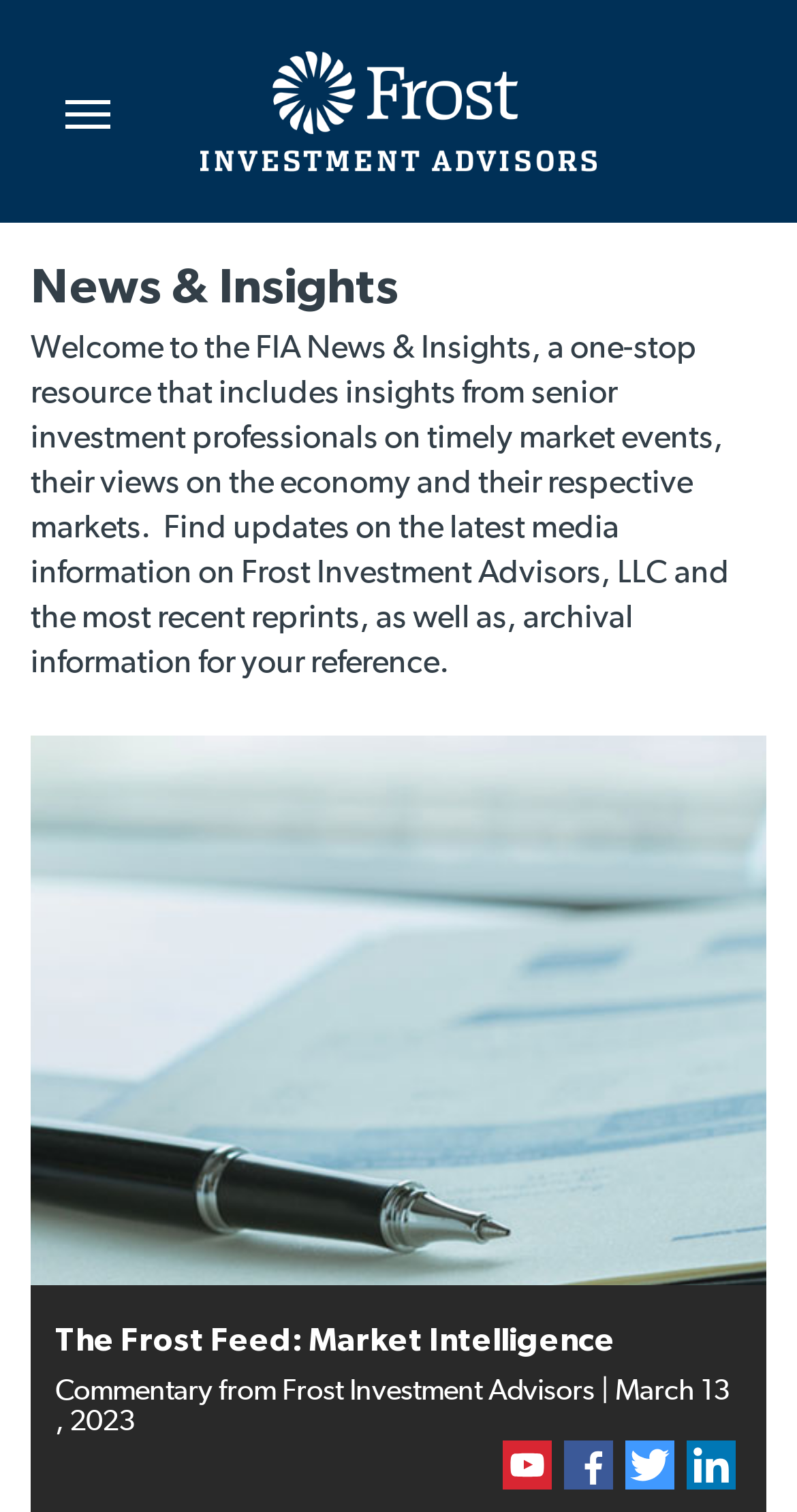Describe every aspect of the webpage comprehensively.

The webpage is a news and insights resource from Frost Investment Advisors, featuring a prominent logo at the top center of the page. Below the logo, there is a heading that reads "News & Insights". 

A brief introduction to the webpage is provided, which explains that it offers insights from senior investment professionals on market events, economy, and respective markets, as well as media information and archival data.

On the top left, there is a "Toggle navigation" button. 

The main content of the webpage is divided into sections. The first section is titled "The Frost Feed: Market Intelligence", which is located near the bottom of the page. 

Below this section, there are multiple articles or news items, with the most recent one being "Commentary from Frost Investment Advisors | March 13, 2023". This article has four links or buttons below it, which are aligned horizontally and positioned at the bottom of the page.